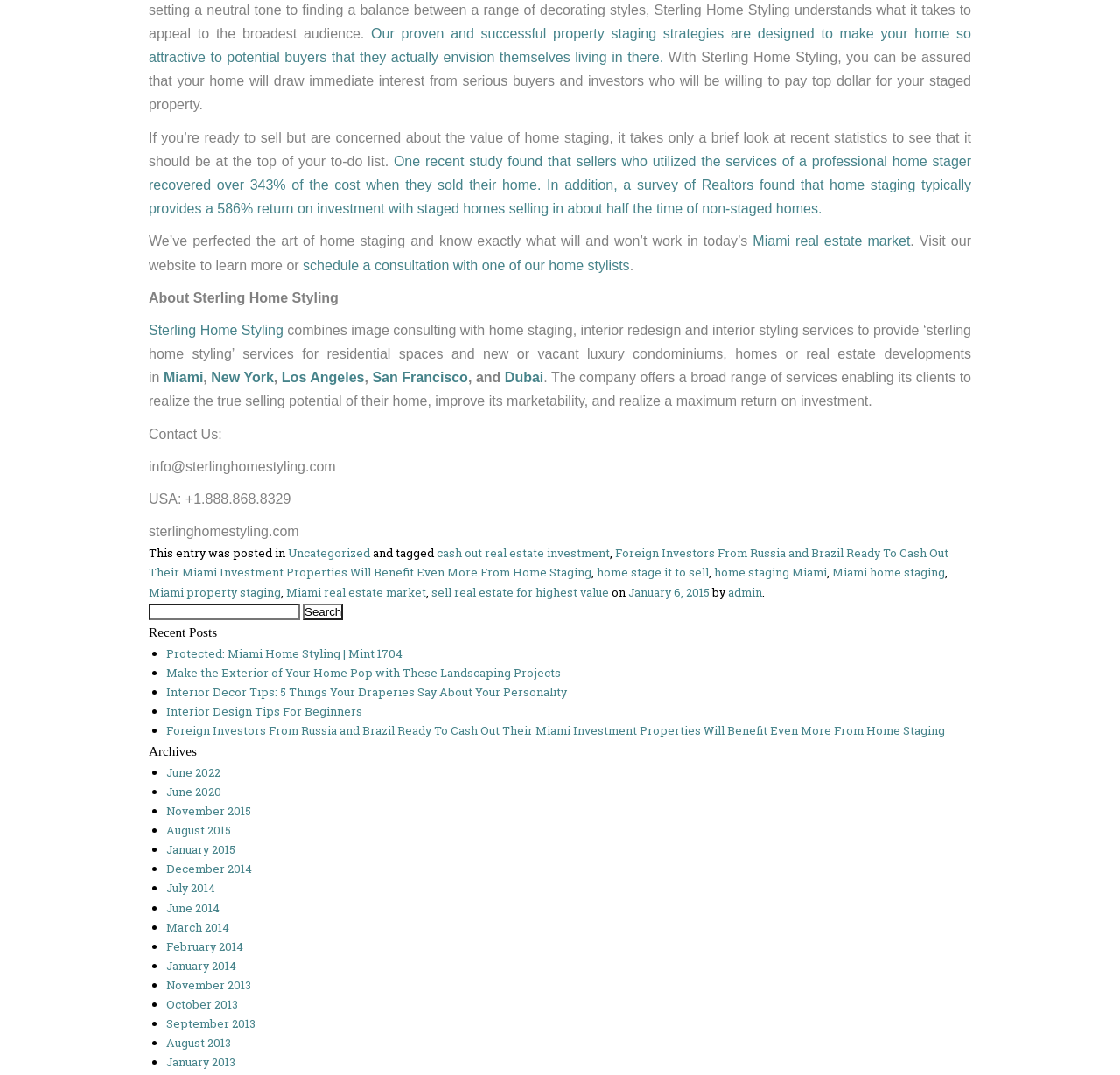Please locate the bounding box coordinates of the element that should be clicked to complete the given instruction: "Click the 'About Sterling Home Styling' link".

[0.133, 0.27, 0.302, 0.284]